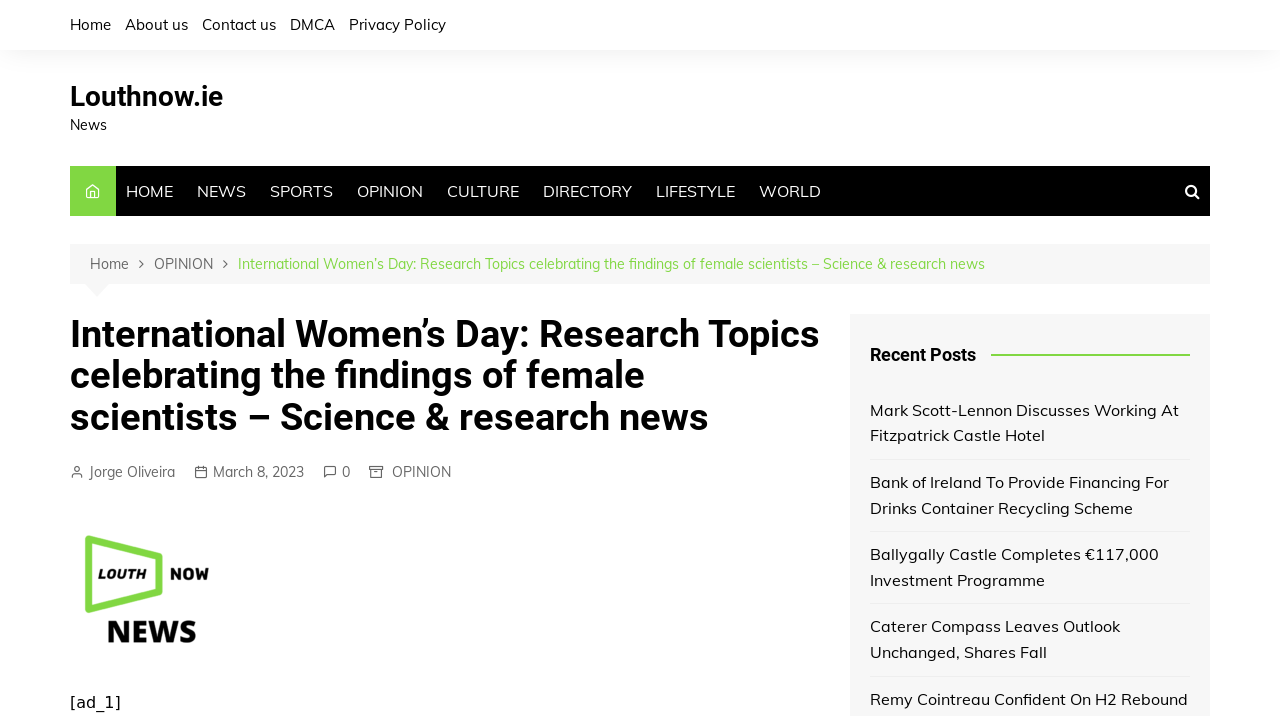Can you give a comprehensive explanation to the question given the content of the image?
How many recent posts are listed on the webpage?

I counted the number of links under the 'Recent Posts' heading, which are 'Mark Scott-Lennon Discusses Working At Fitzpatrick Castle Hotel', 'Bank of Ireland To Provide Financing For Drinks Container Recycling Scheme', 'Ballygally Castle Completes €117,000 Investment Programme', and 'Caterer Compass Leaves Outlook Unchanged, Shares Fall'. There are 4 recent posts listed.